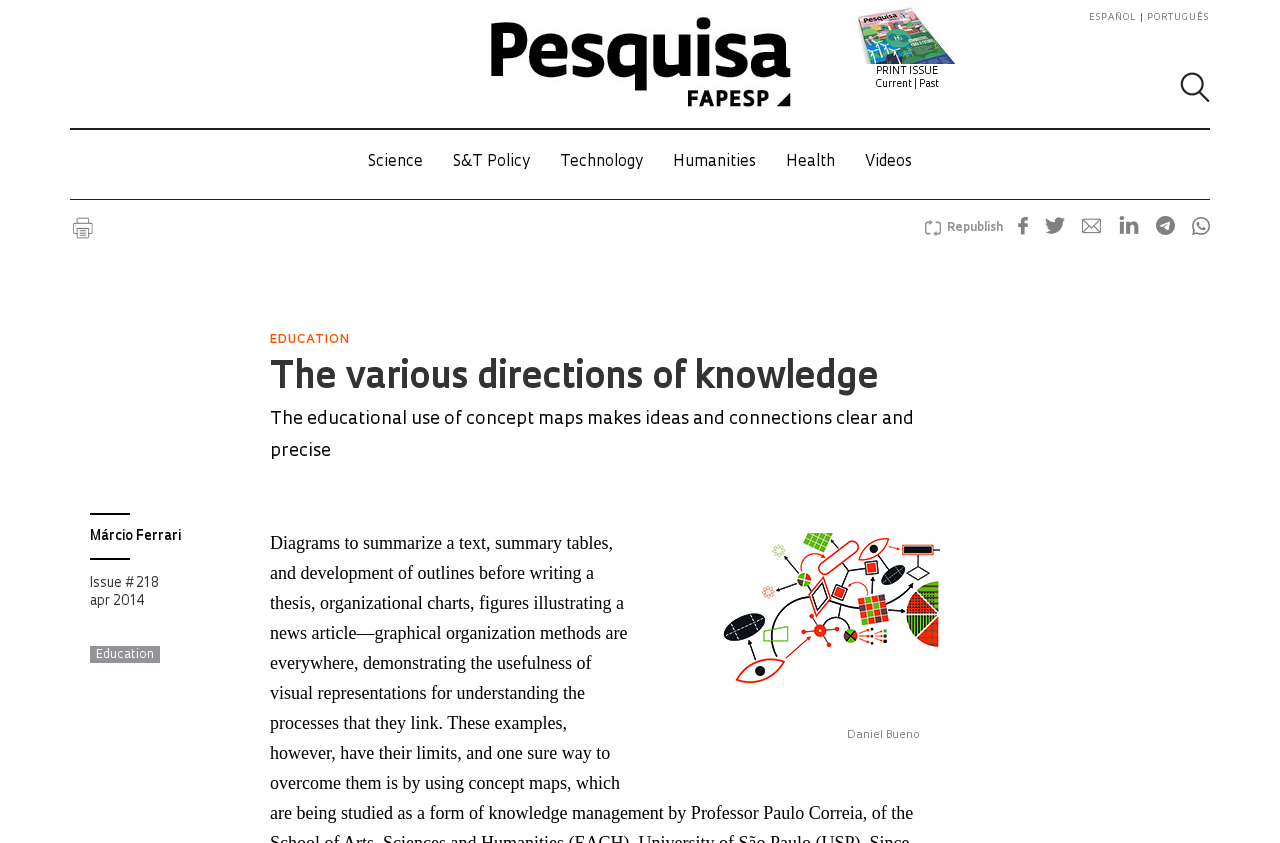Please specify the bounding box coordinates of the clickable region necessary for completing the following instruction: "Read the current issue". The coordinates must consist of four float numbers between 0 and 1, i.e., [left, top, right, bottom].

[0.685, 0.078, 0.733, 0.091]